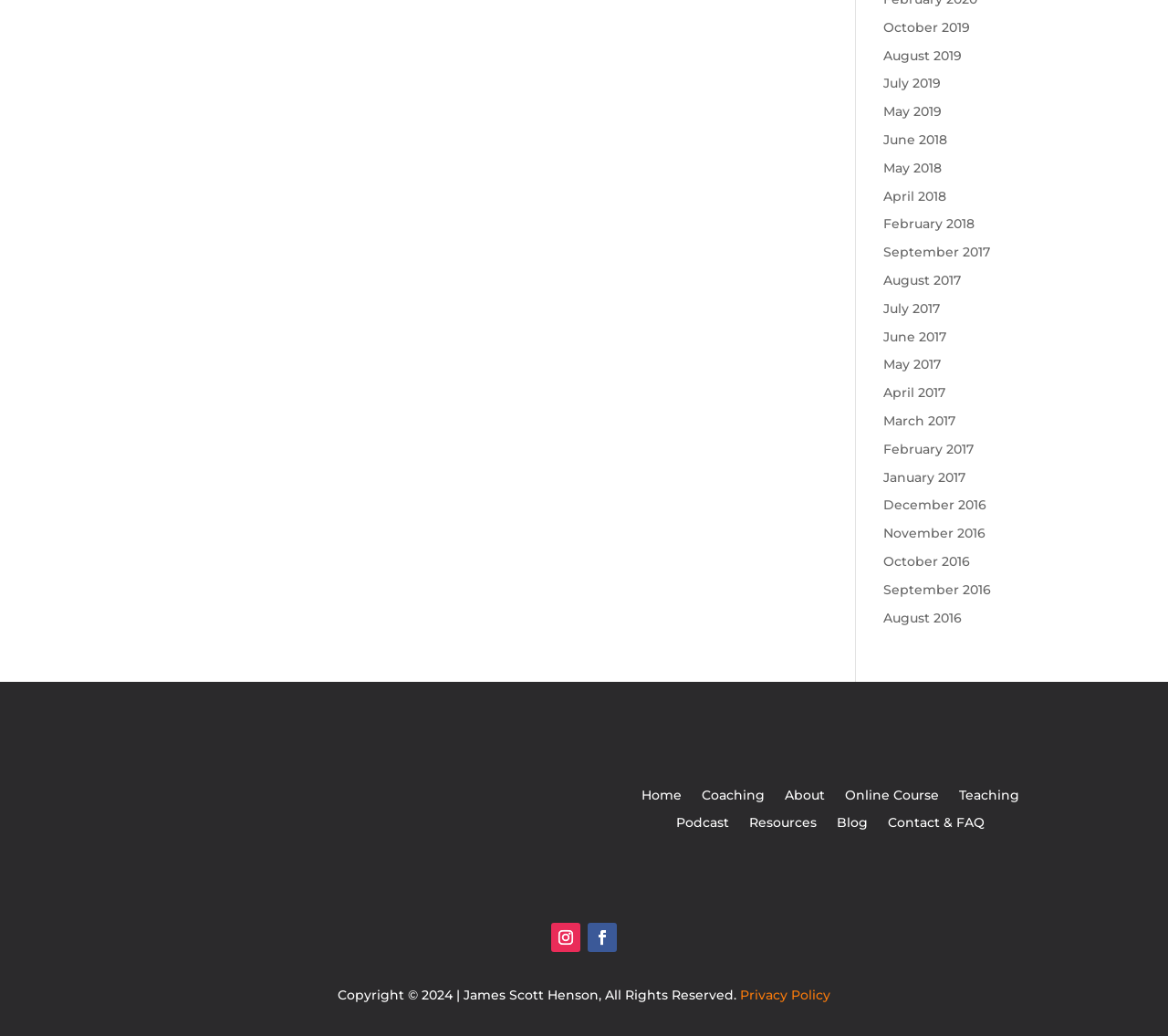What are the social media links?
Carefully analyze the image and provide a thorough answer to the question.

The social media links are located at the bottom of the webpage, with links to Facebook and Twitter. They are represented by icons with bounding boxes of [0.472, 0.891, 0.497, 0.919] and [0.503, 0.891, 0.528, 0.919], respectively.